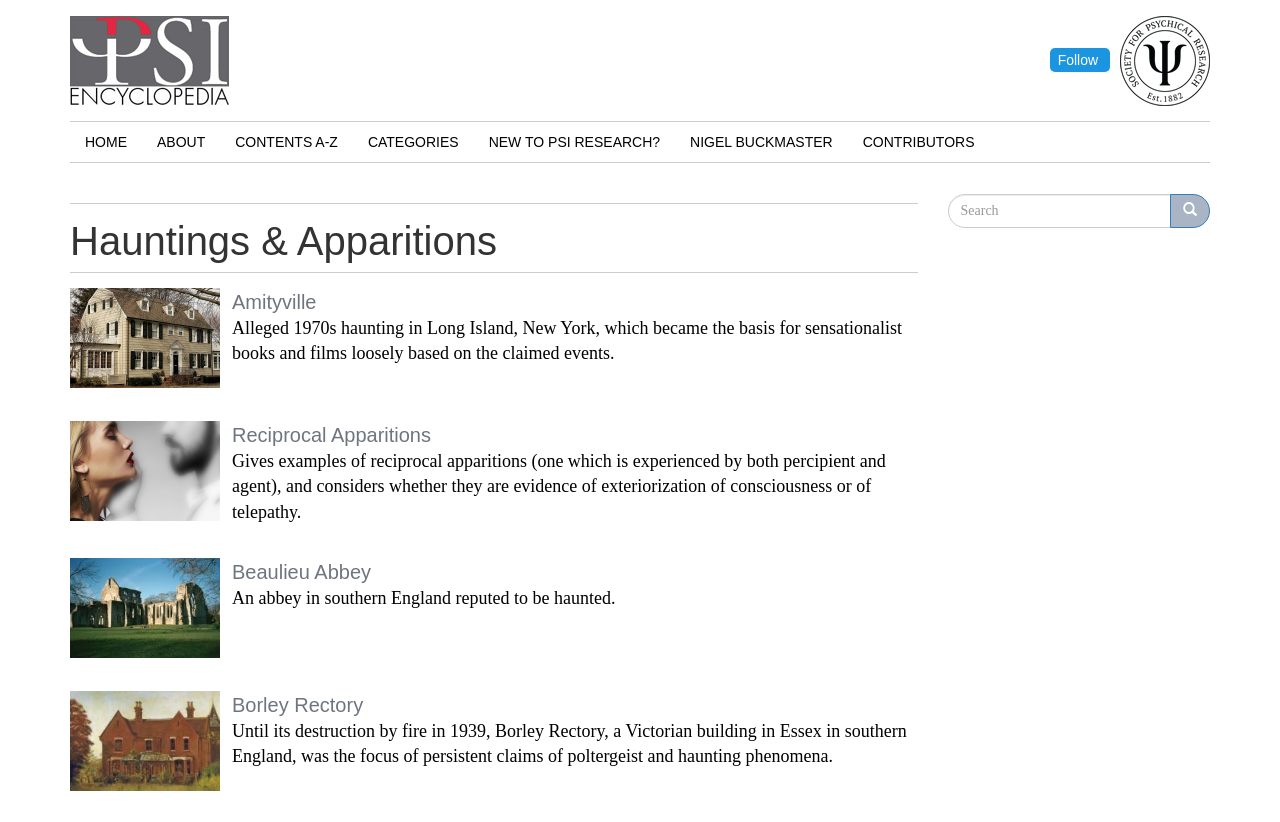Based on the image, provide a detailed response to the question:
What is the topic of the webpage?

I found the answer by looking at the heading 'Hauntings & Apparitions' which is a prominent element on the webpage, indicating that it is the main topic of the webpage.